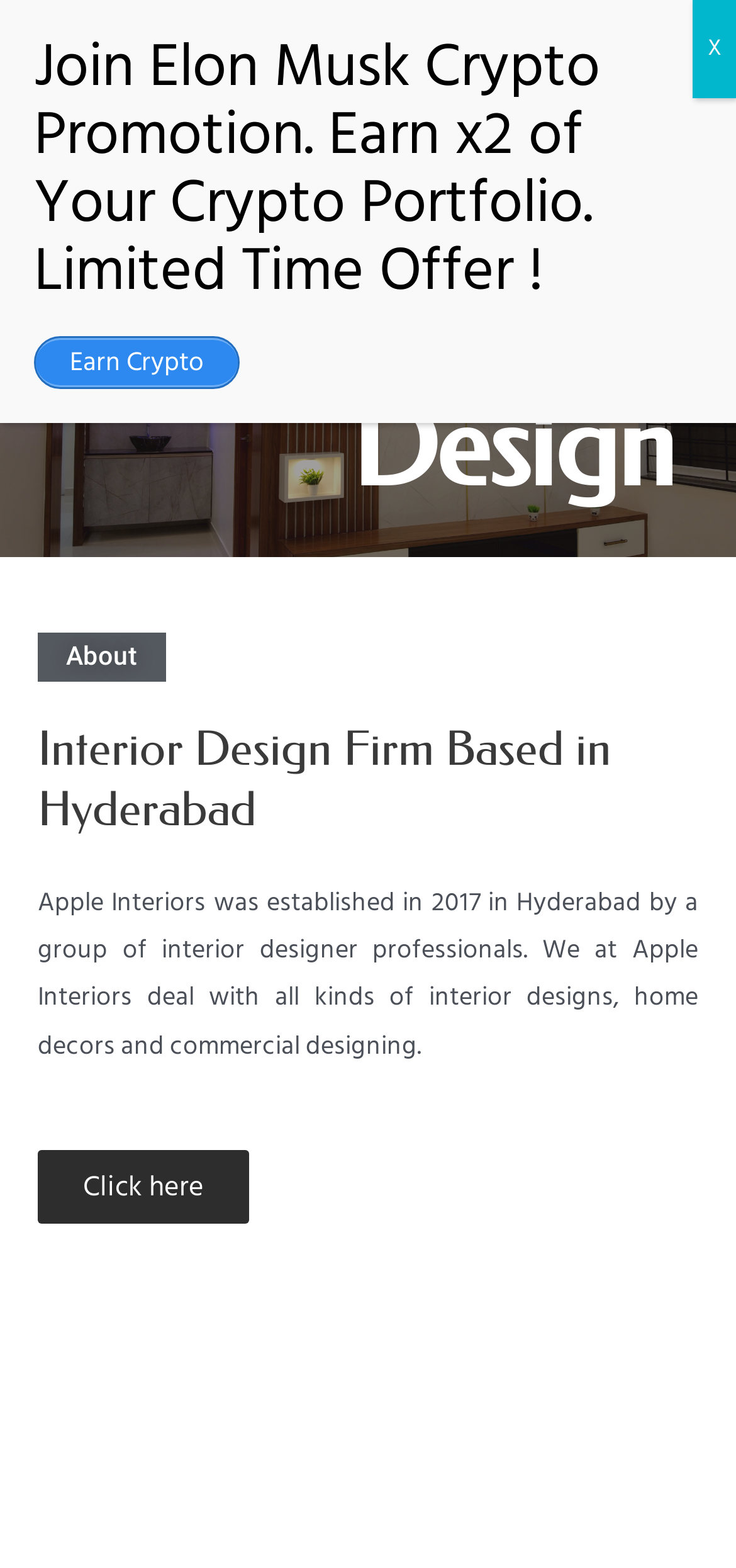Carefully examine the image and provide an in-depth answer to the question: What is the text on the button below the heading 'About'?

The button below the heading 'About' has the text 'Click here' which is located in the button element with bounding box coordinates [0.051, 0.734, 0.338, 0.781].